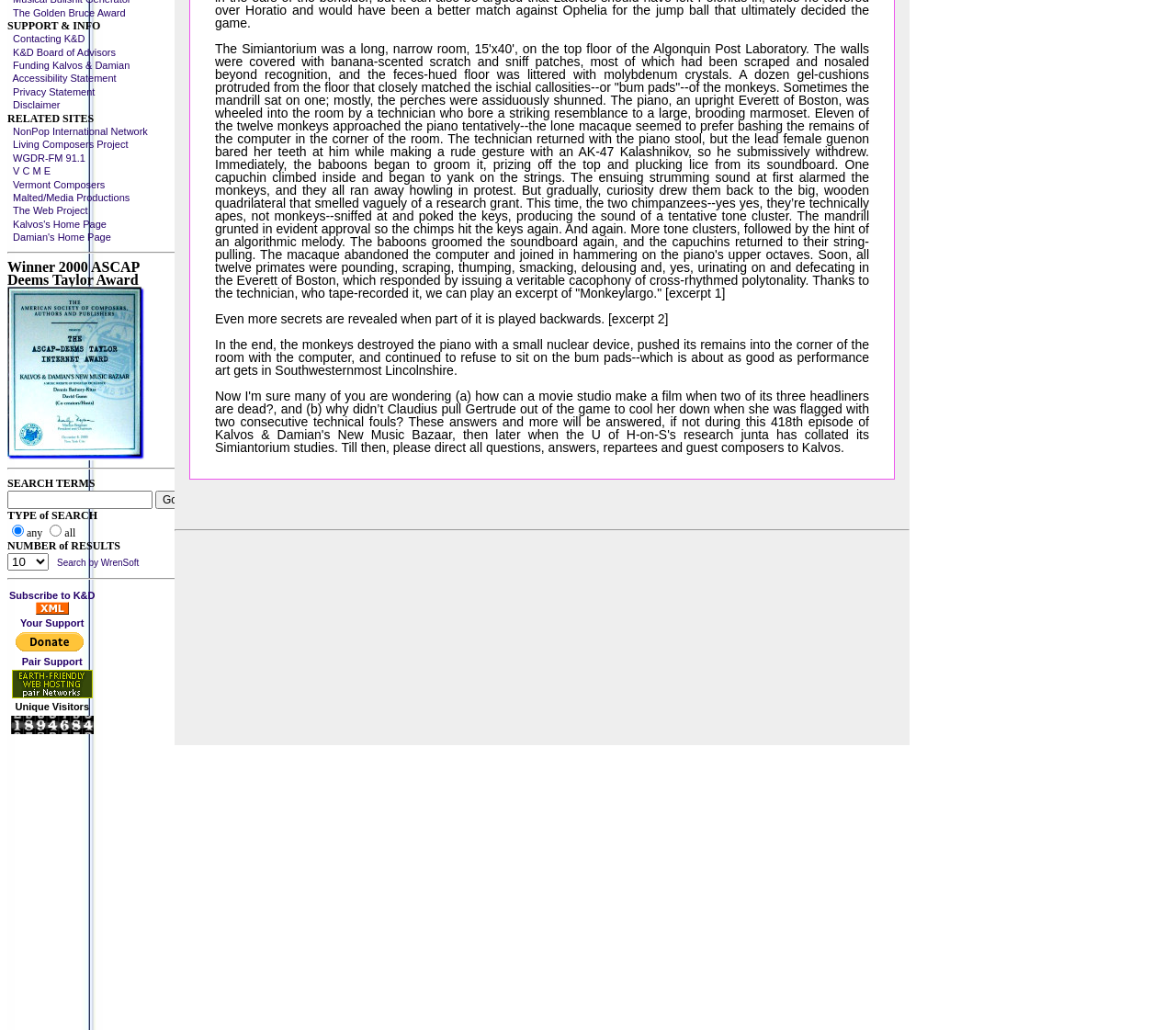Using the provided element description, identify the bounding box coordinates as (top-left x, top-left y, bottom-right x, bottom-right y). Ensure all values are between 0 and 1. Description: alt="Jobwikis WHATSAPP"

None